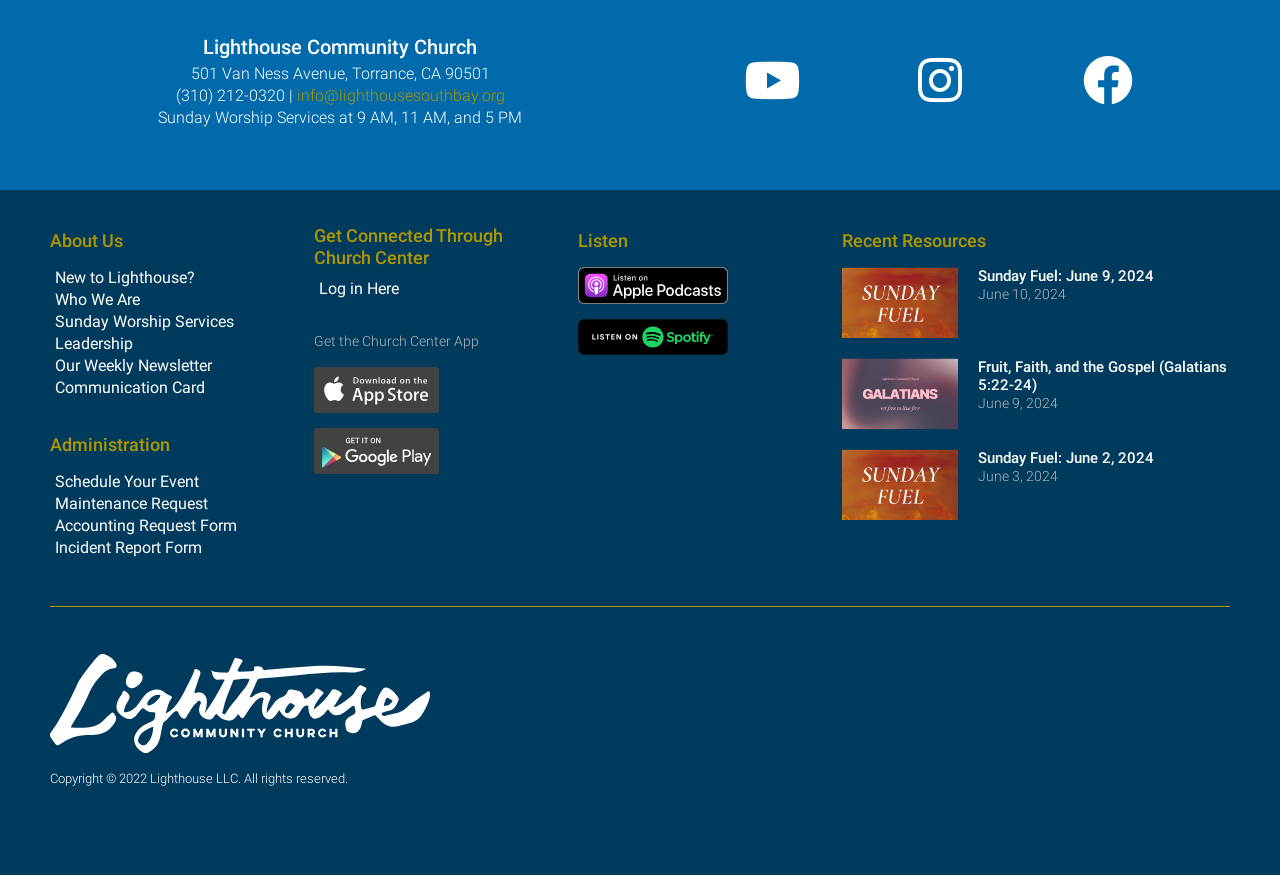Locate the bounding box coordinates of the item that should be clicked to fulfill the instruction: "Log in to Church Center".

[0.245, 0.318, 0.436, 0.343]